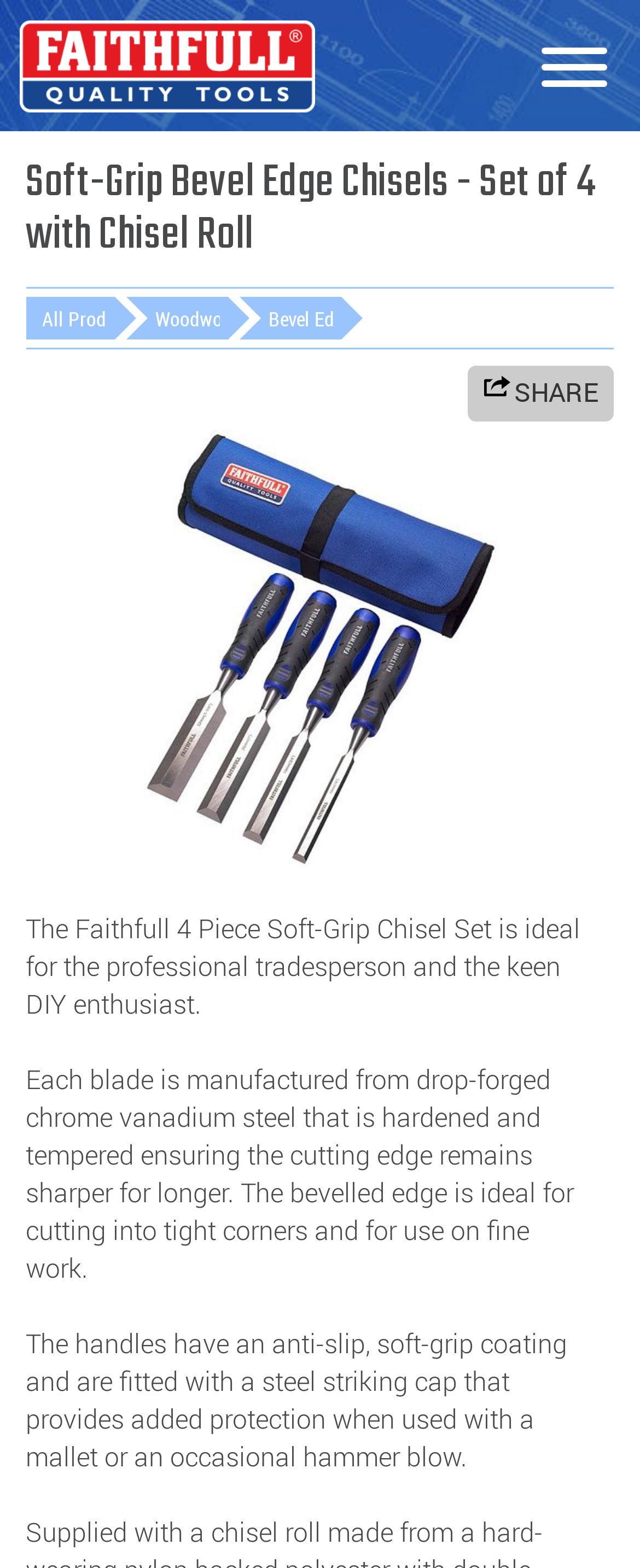Extract the bounding box of the UI element described as: "alt="Faithfull Logo"".

[0.031, 0.04, 0.492, 0.08]